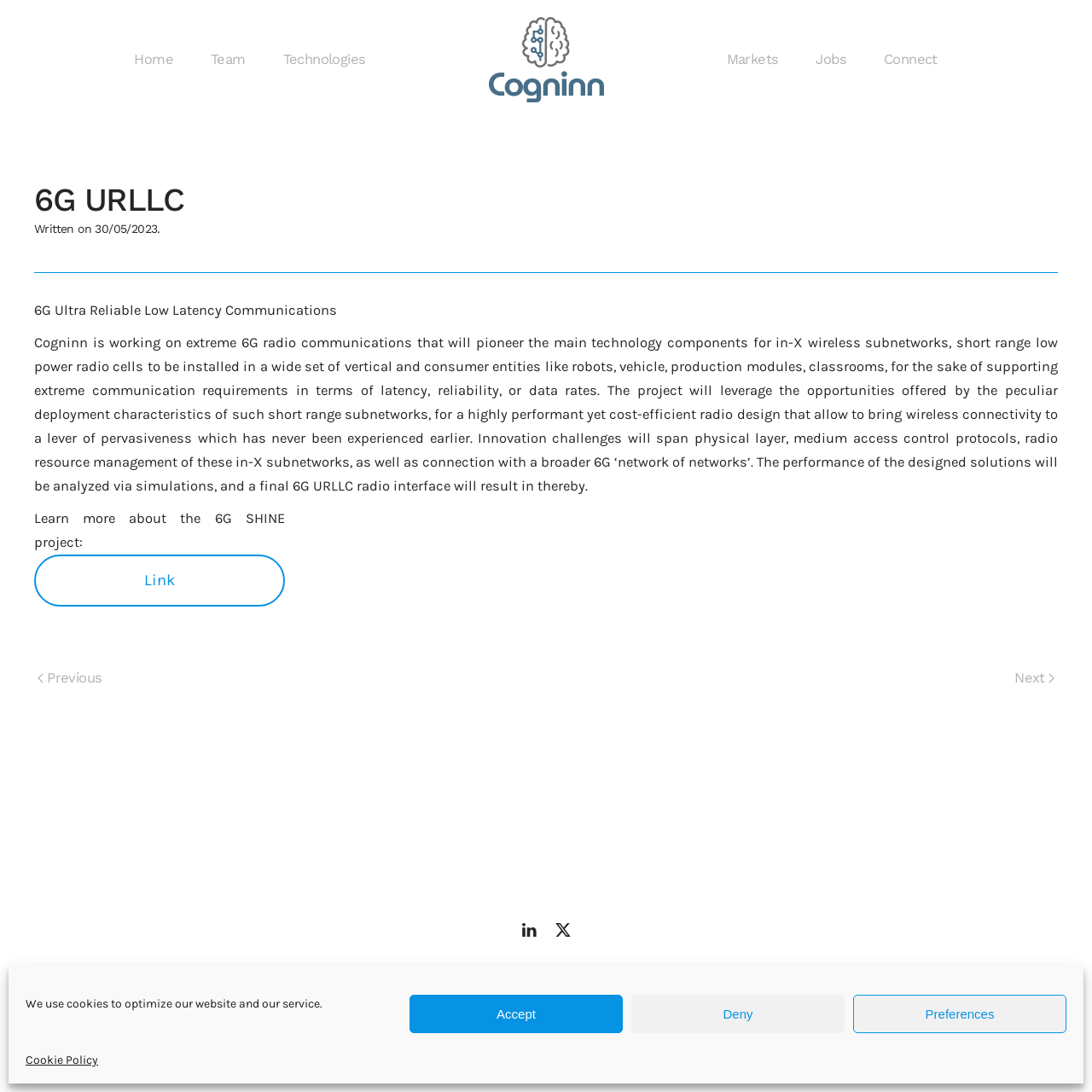Find the bounding box coordinates of the element to click in order to complete the given instruction: "Explore the 'Artificial Intelligence' category."

None